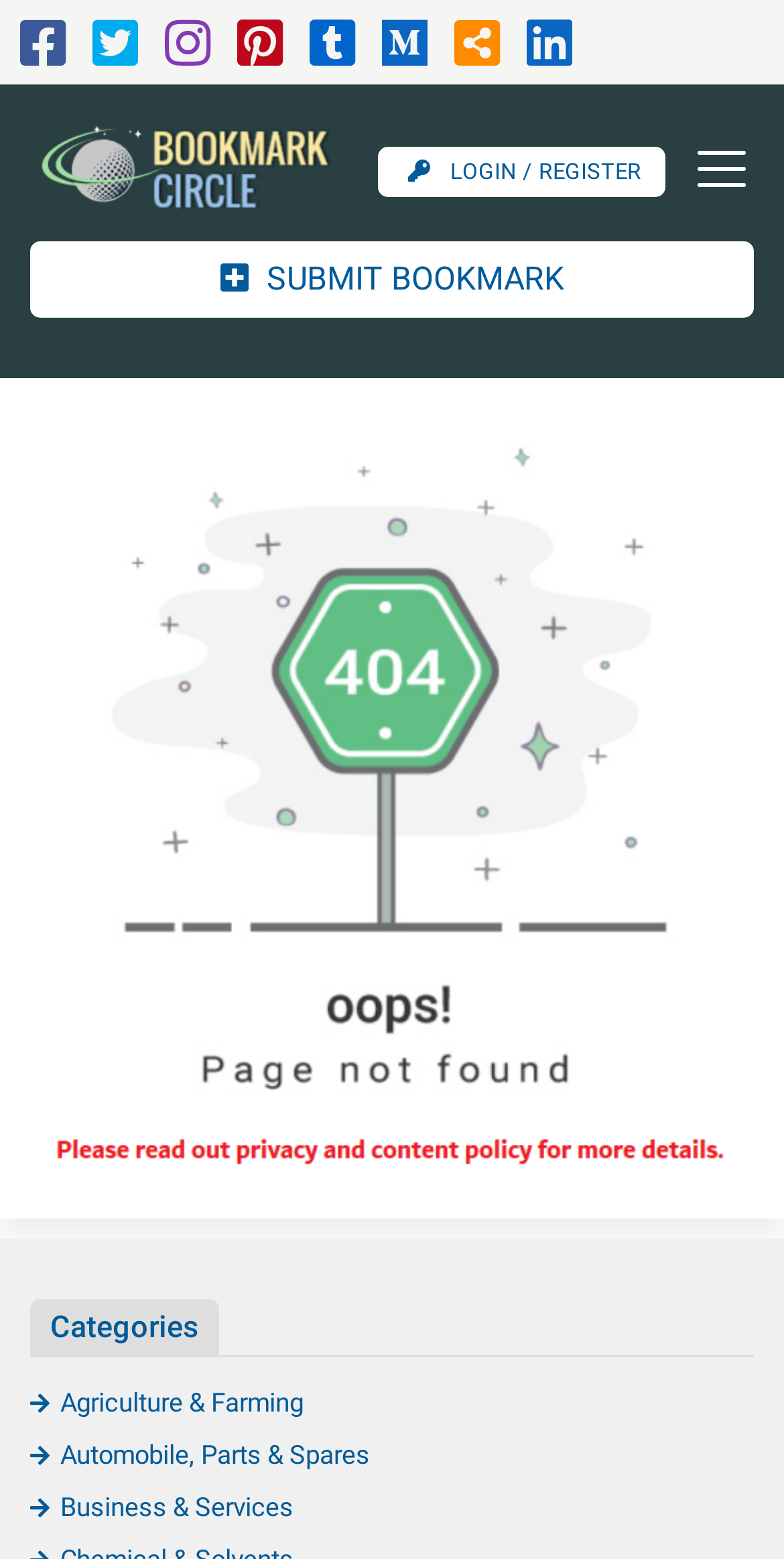Determine the bounding box coordinates of the region to click in order to accomplish the following instruction: "Click on the 'Moneyd' link at the top". Provide the coordinates as four float numbers between 0 and 1, specifically [left, top, right, bottom].

None